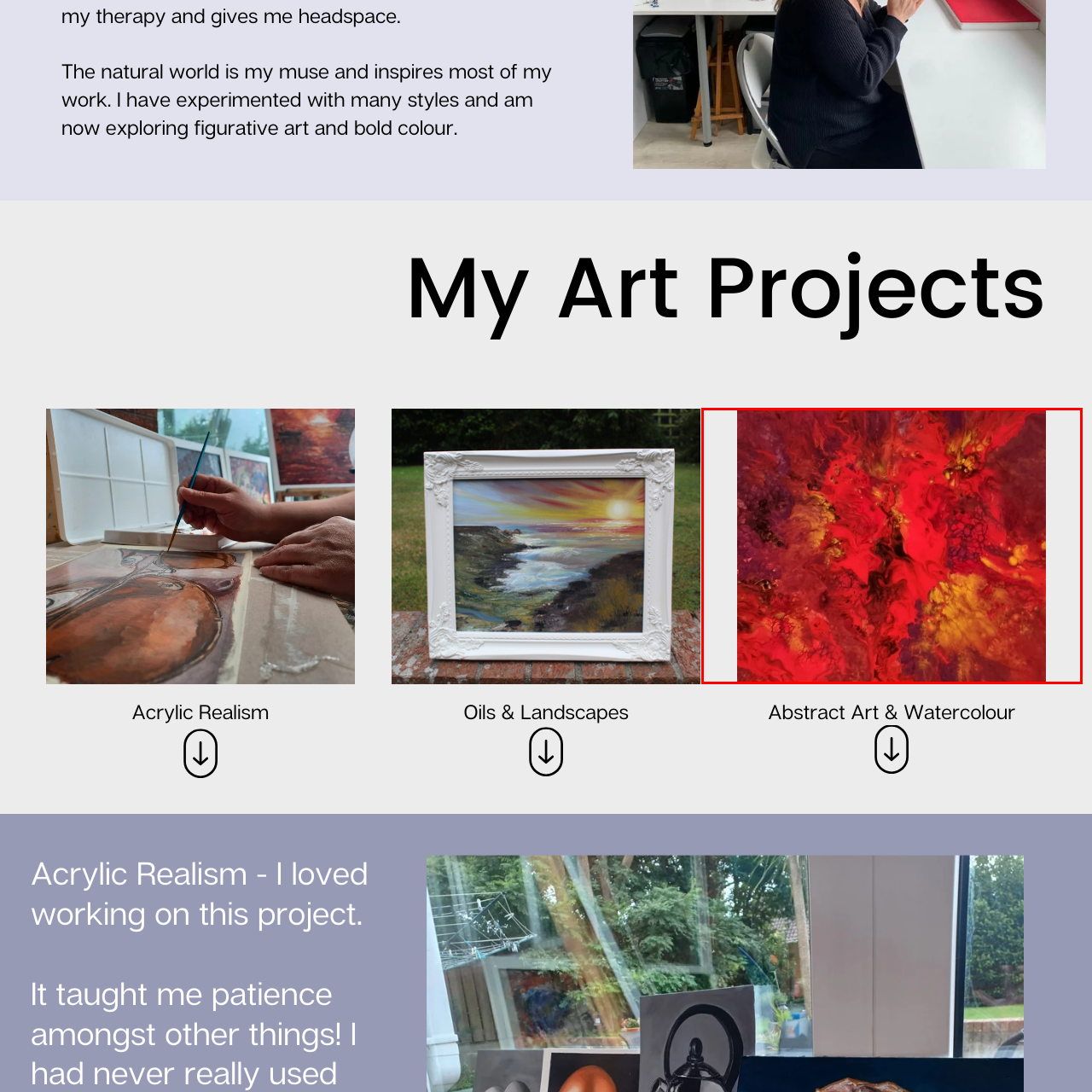What inspires the artist's figurative art?
Observe the image marked by the red bounding box and answer in detail.

According to the caption, the artist draws inspiration from the natural world when creating figurative art, which implies that the natural world is the source of their inspiration.